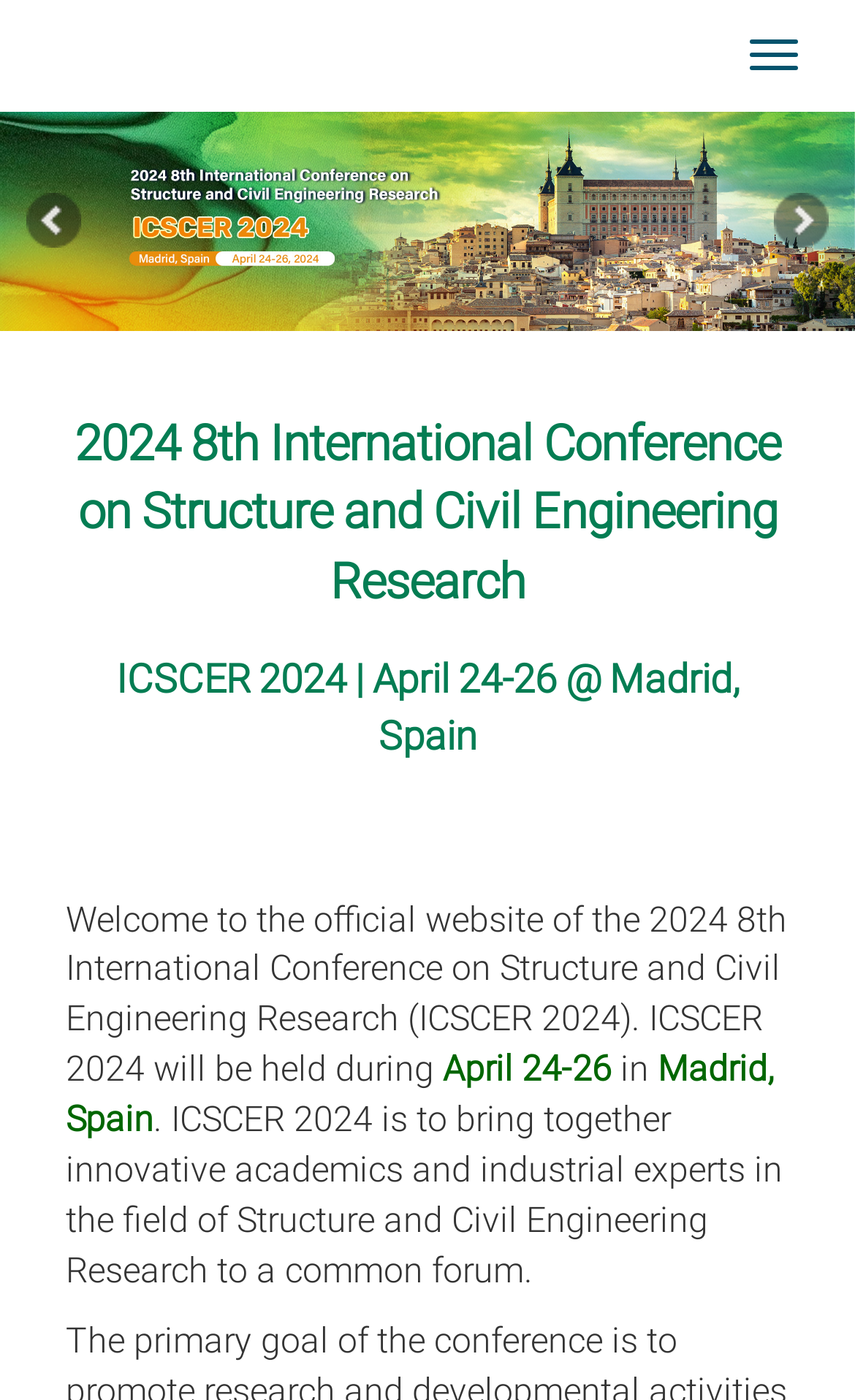Carefully examine the image and provide an in-depth answer to the question: Where will the conference be held?

I found this information from the StaticText elements with the text 'ICSCER 2024 | April 24-26 @ Madrid, Spain' and 'Madrid, Spain' which both indicate the location of the conference.